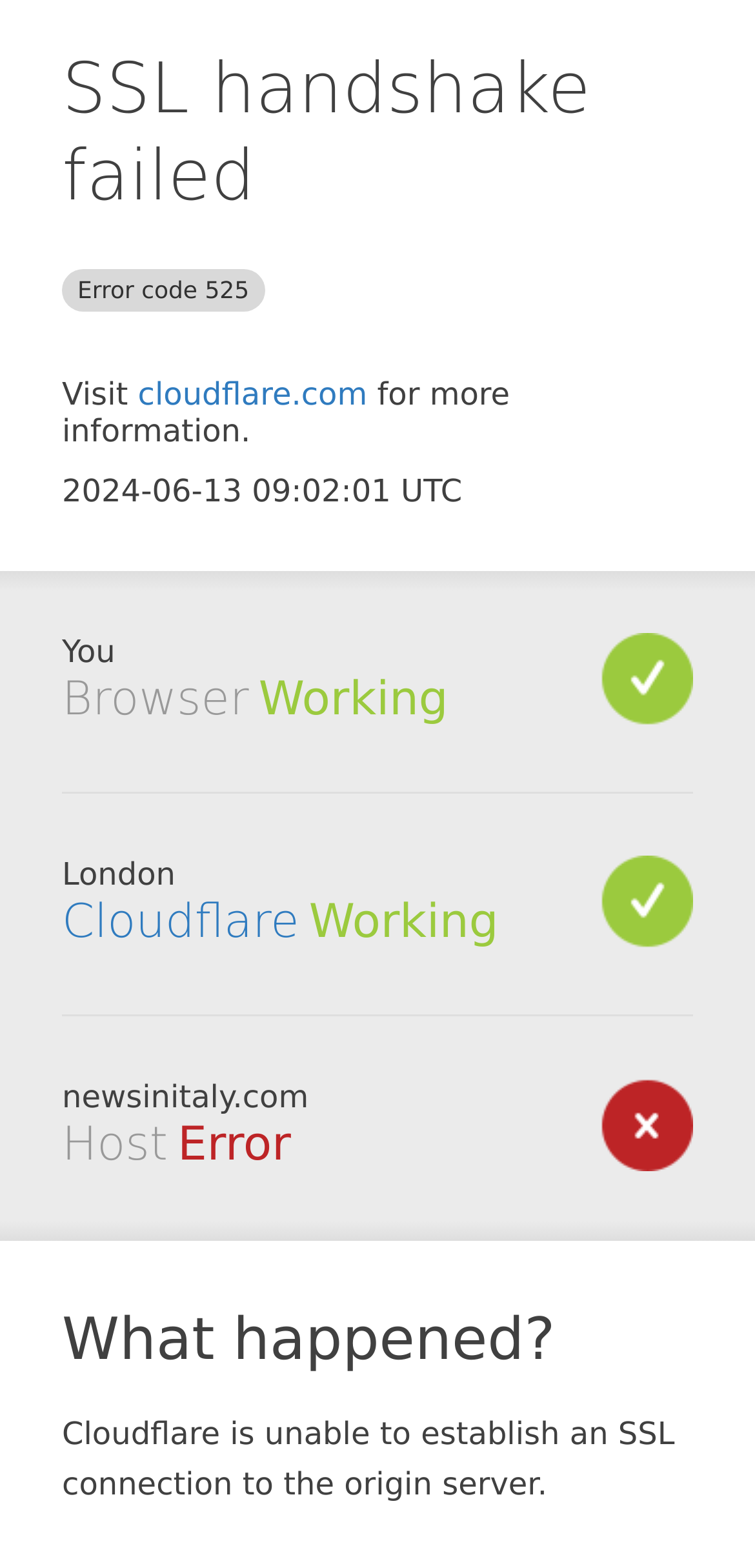Using the details from the image, please elaborate on the following question: What is the error code?

The error code is mentioned in the heading 'SSL handshake failed Error code 525' which is located at the top of the webpage with a bounding box coordinate of [0.082, 0.03, 0.897, 0.23].